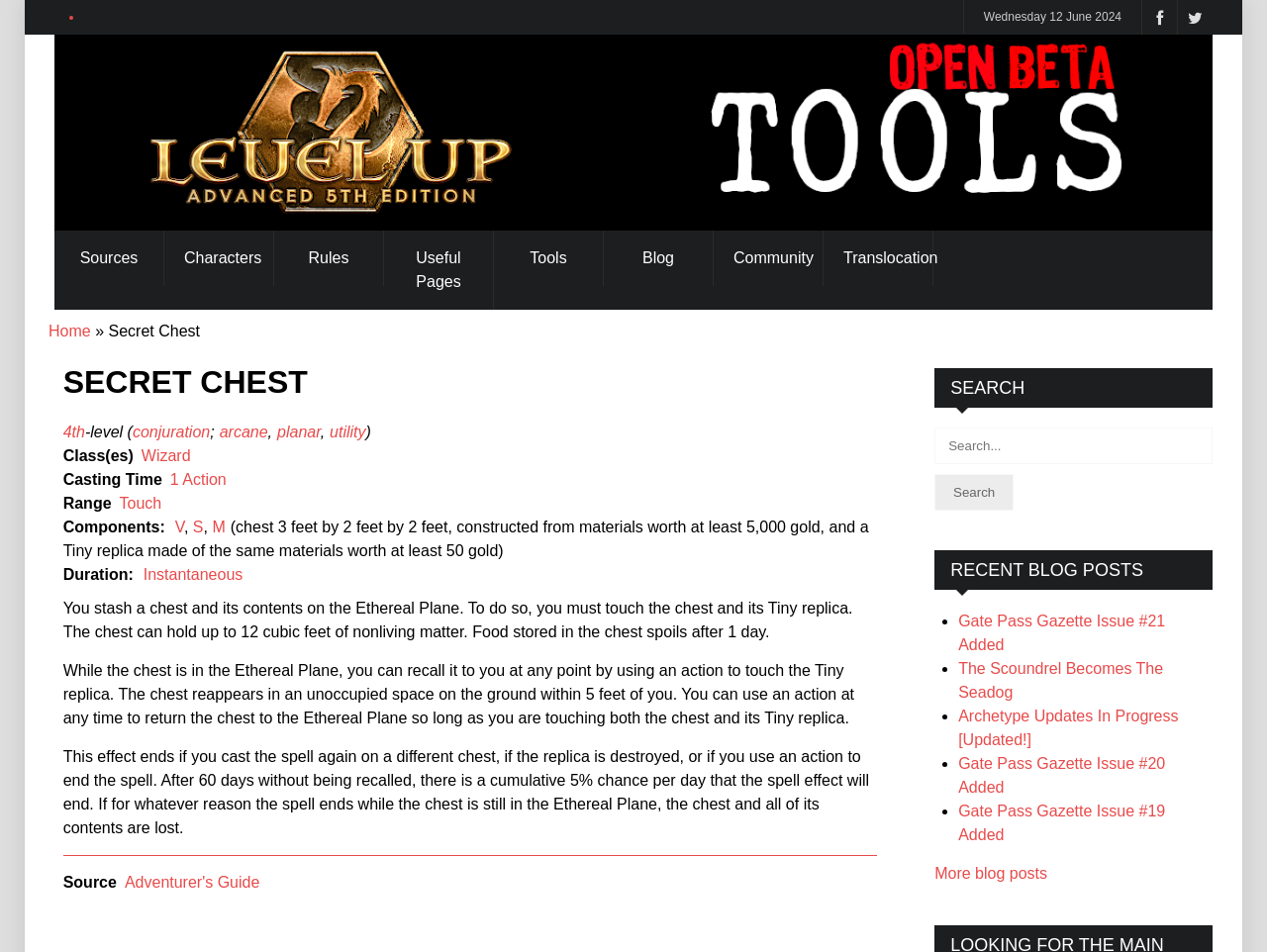Please provide the bounding box coordinate of the region that matches the element description: parent_node: Search value="Search". Coordinates should be in the format (top-left x, top-left y, bottom-right x, bottom-right y) and all values should be between 0 and 1.

[0.738, 0.498, 0.8, 0.536]